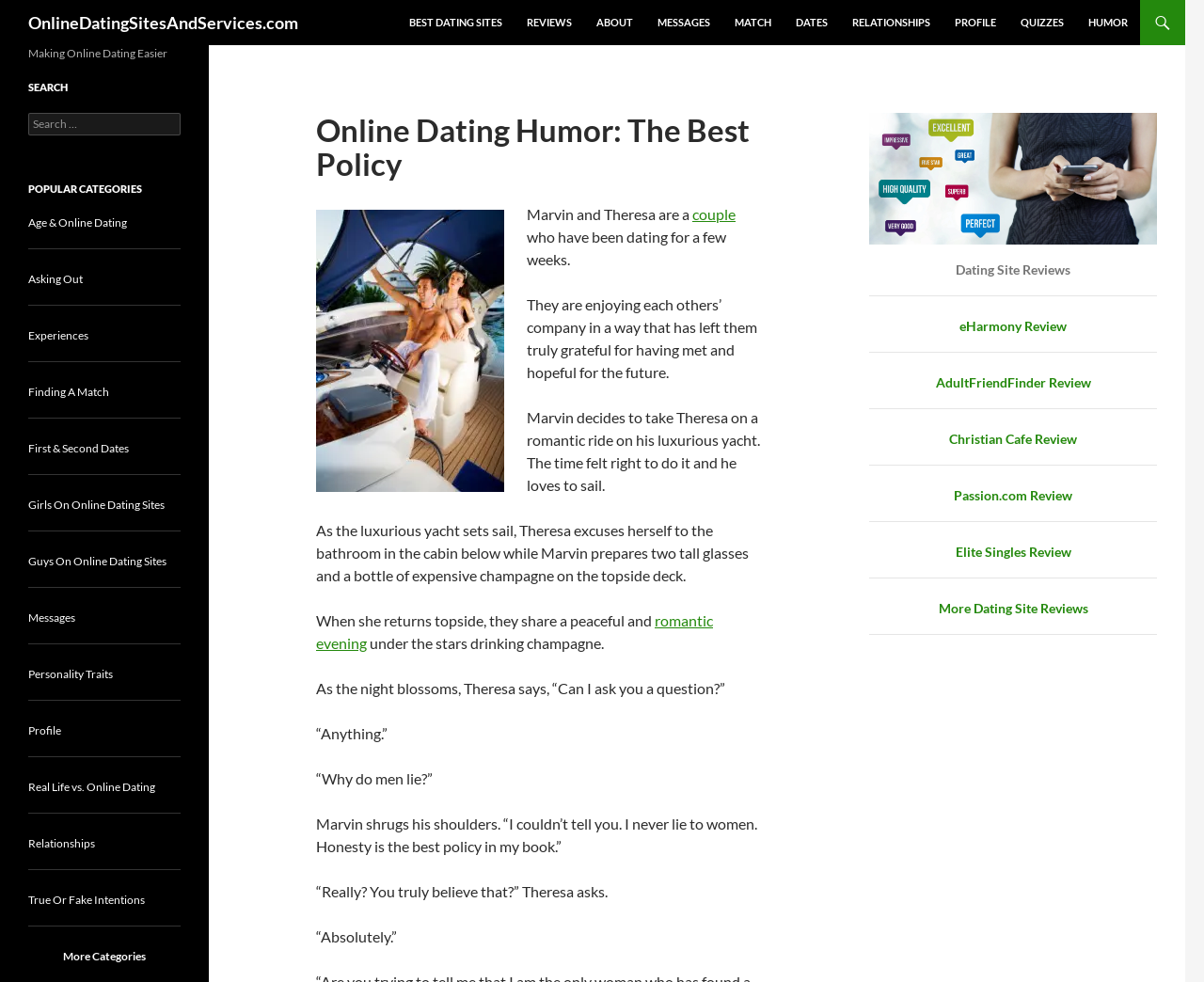Please specify the bounding box coordinates of the element that should be clicked to execute the given instruction: 'Click on the 'BEST DATING SITES' link'. Ensure the coordinates are four float numbers between 0 and 1, expressed as [left, top, right, bottom].

[0.33, 0.0, 0.427, 0.046]